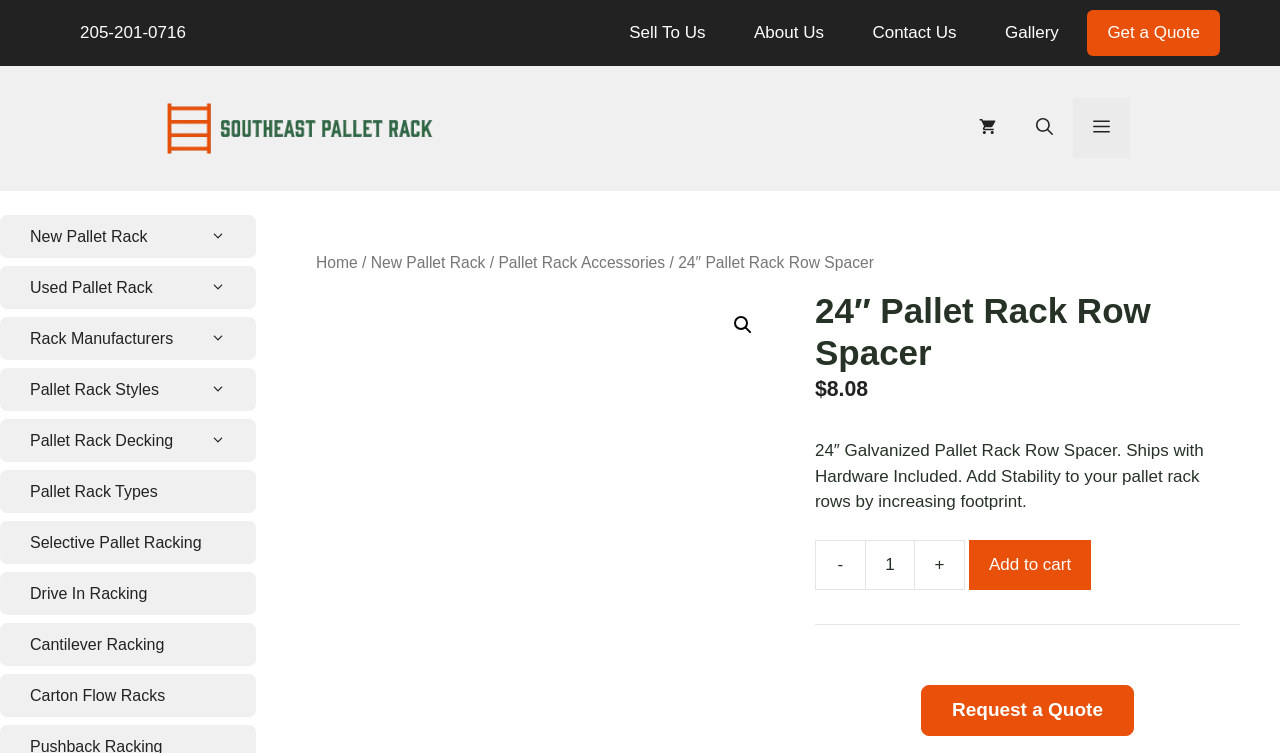Identify the bounding box coordinates for the UI element that matches this description: "Gallery".

[0.77, 0.013, 0.843, 0.074]